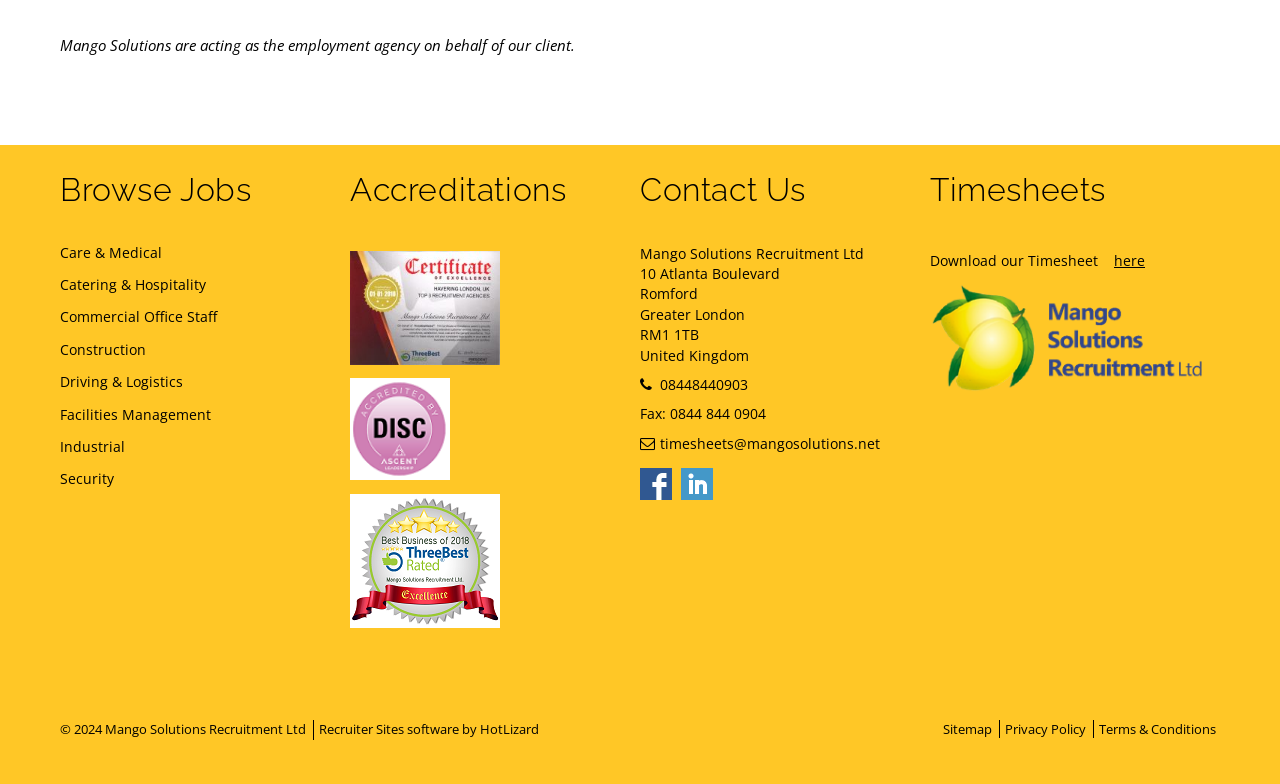What is the phone number of the recruitment agency?
Provide a detailed and well-explained answer to the question.

The answer can be found in the link element with the text '08448440903' which is located at the top right section of the webpage, specifically at coordinates [0.516, 0.478, 0.584, 0.503]. This text is likely to be the phone number of the recruitment agency.